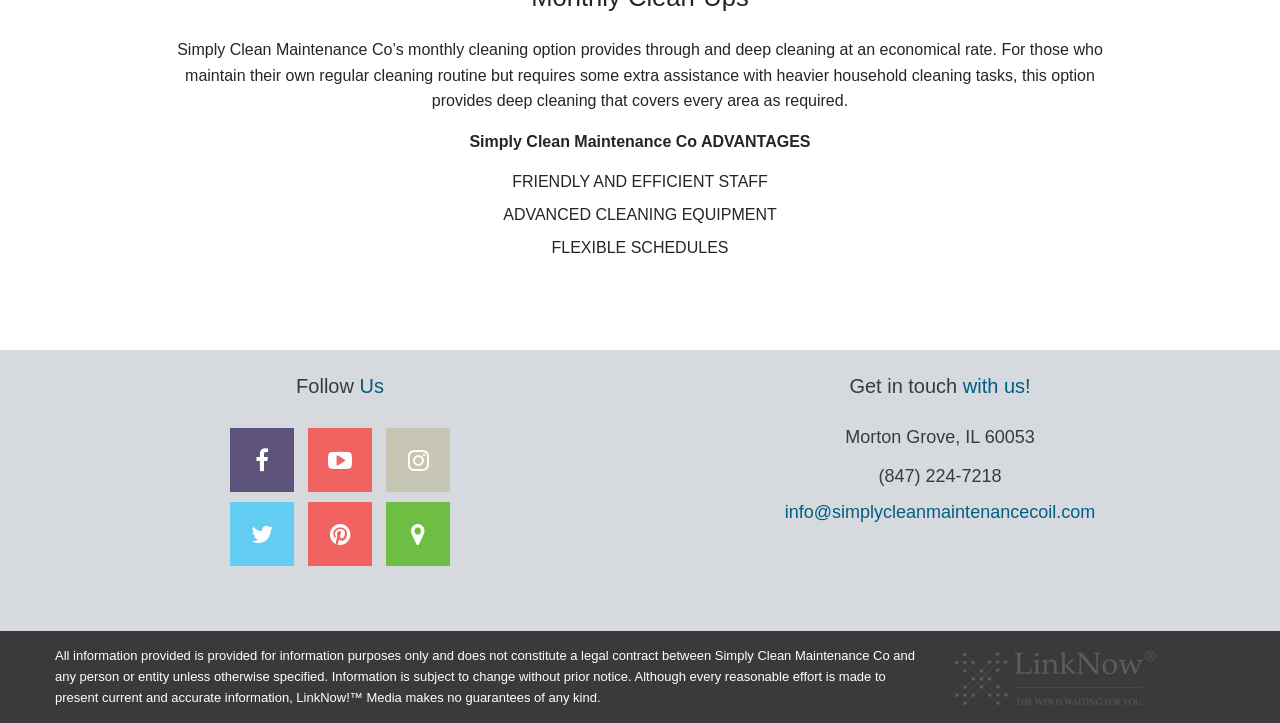Given the description "title="Website Hosted By LinkNow!&trade Media"", provide the bounding box coordinates of the corresponding UI element.

[0.746, 0.918, 0.902, 0.942]